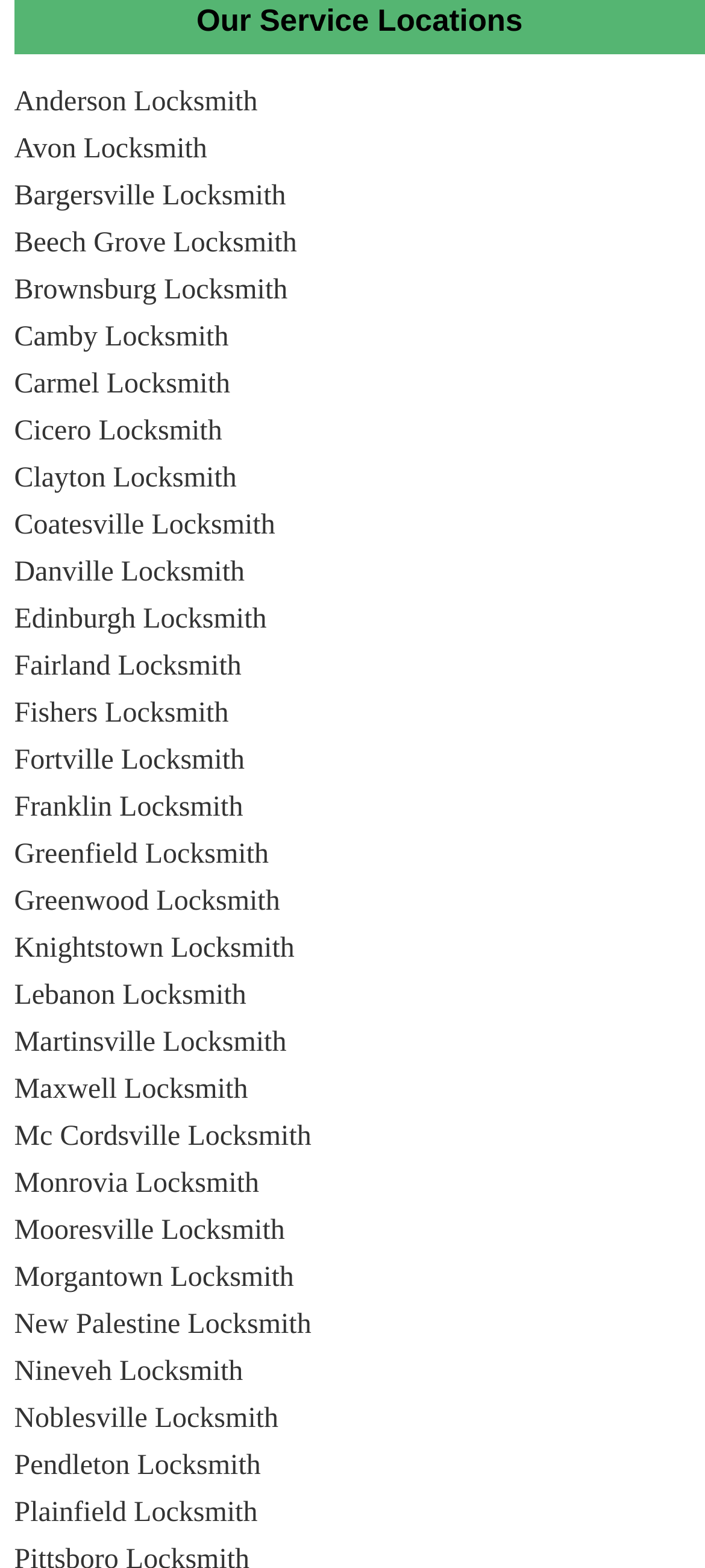Given the element description Anderson Locksmith, predict the bounding box coordinates for the UI element in the webpage screenshot. The format should be (top-left x, top-left y, bottom-right x, bottom-right y), and the values should be between 0 and 1.

[0.02, 0.055, 0.365, 0.075]